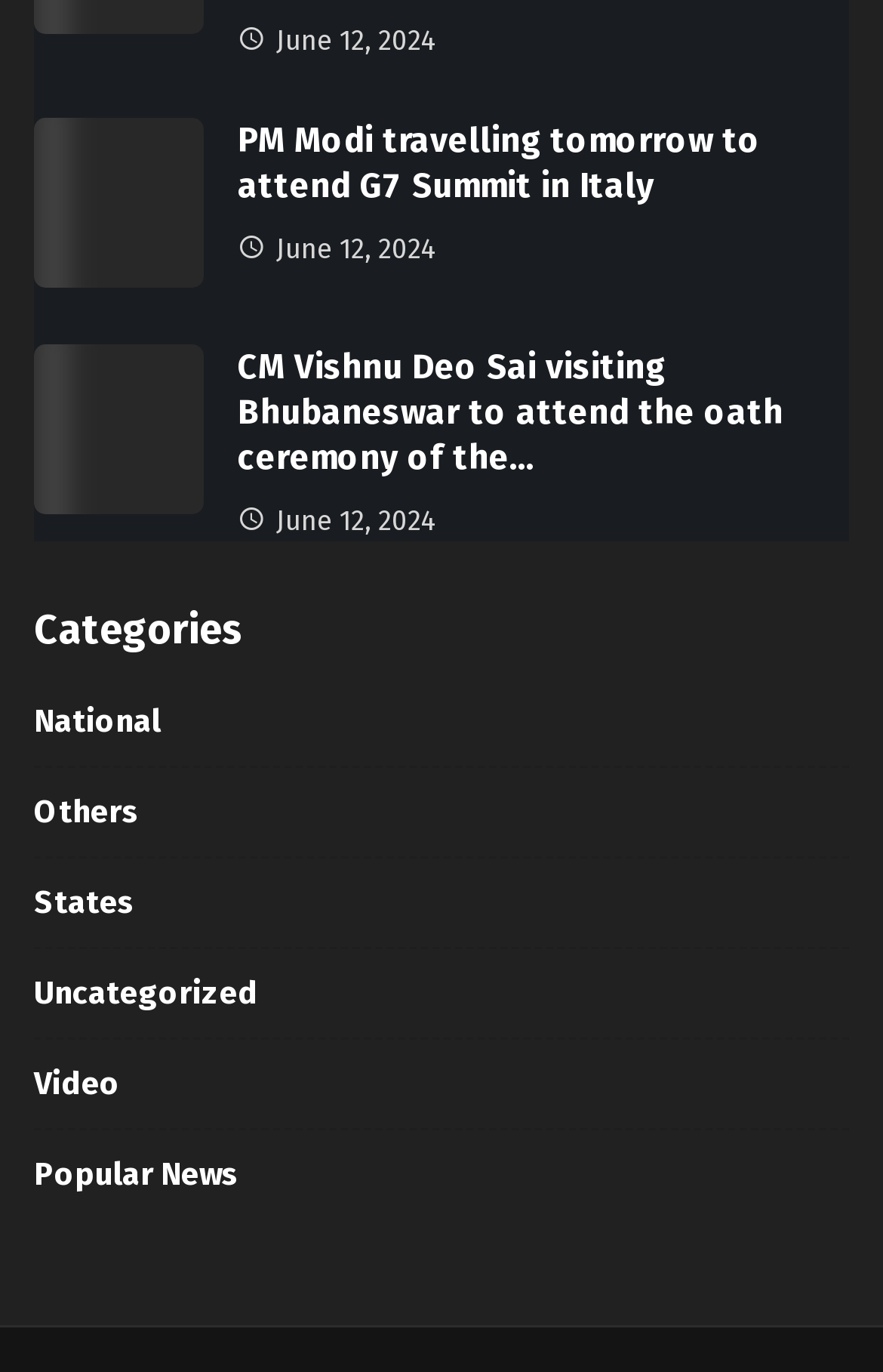Please identify the bounding box coordinates of the element on the webpage that should be clicked to follow this instruction: "Browse news in the National category". The bounding box coordinates should be given as four float numbers between 0 and 1, formatted as [left, top, right, bottom].

[0.038, 0.498, 0.962, 0.553]